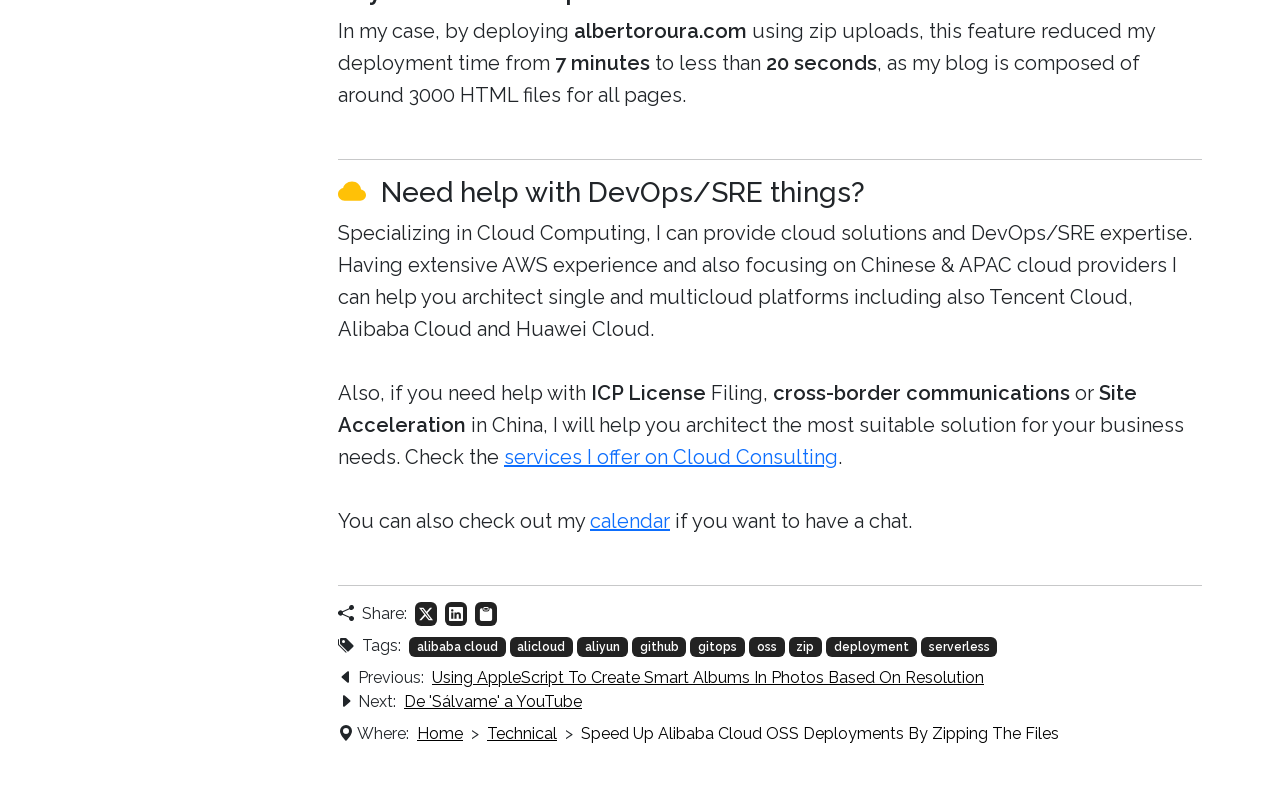What is the benefit of using zip uploads for deployment?
Please provide a single word or phrase as the answer based on the screenshot.

Reduced deployment time